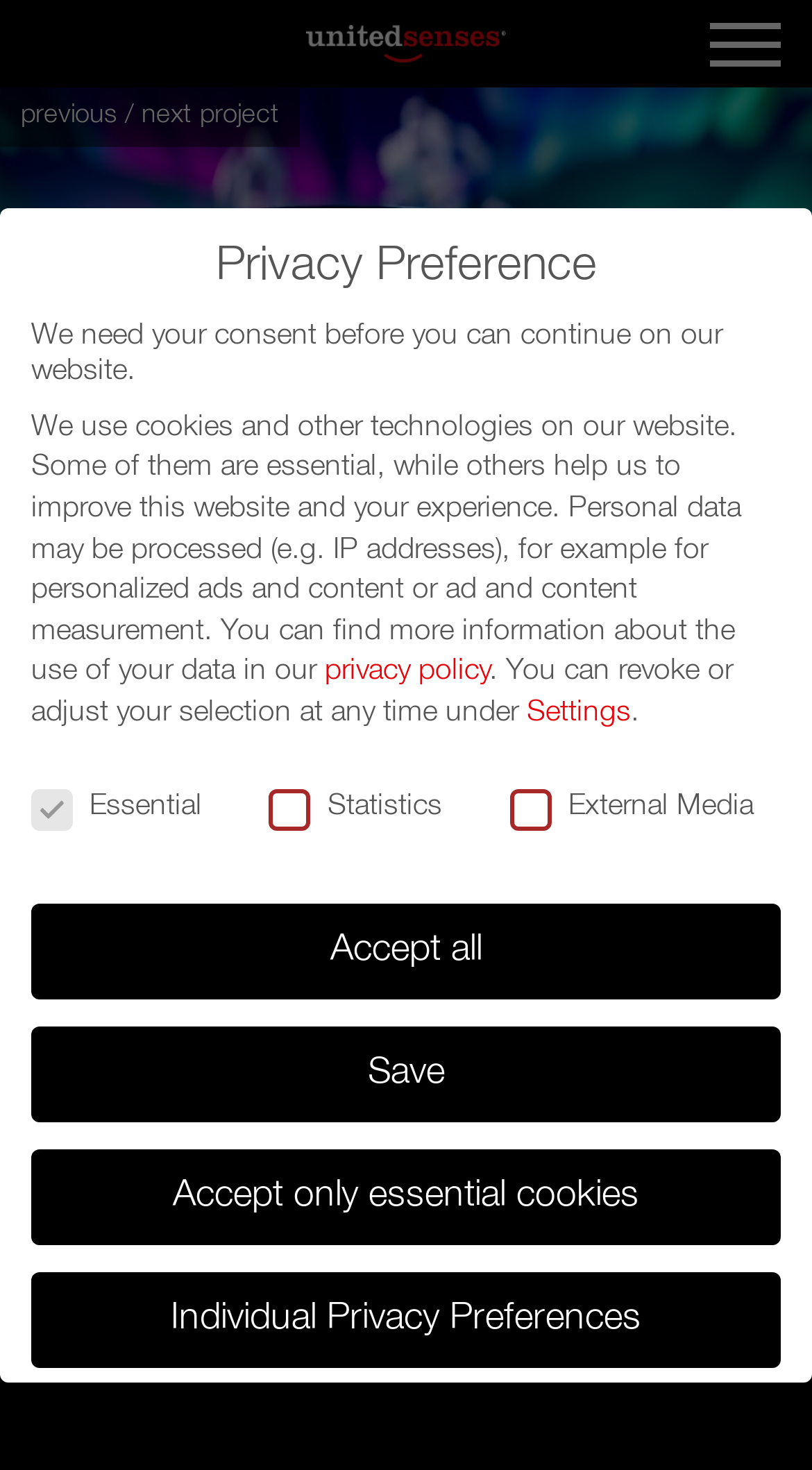Using the format (top-left x, top-left y, bottom-right x, bottom-right y), provide the bounding box coordinates for the described UI element. All values should be floating point numbers between 0 and 1: LOCATION PARKING

None